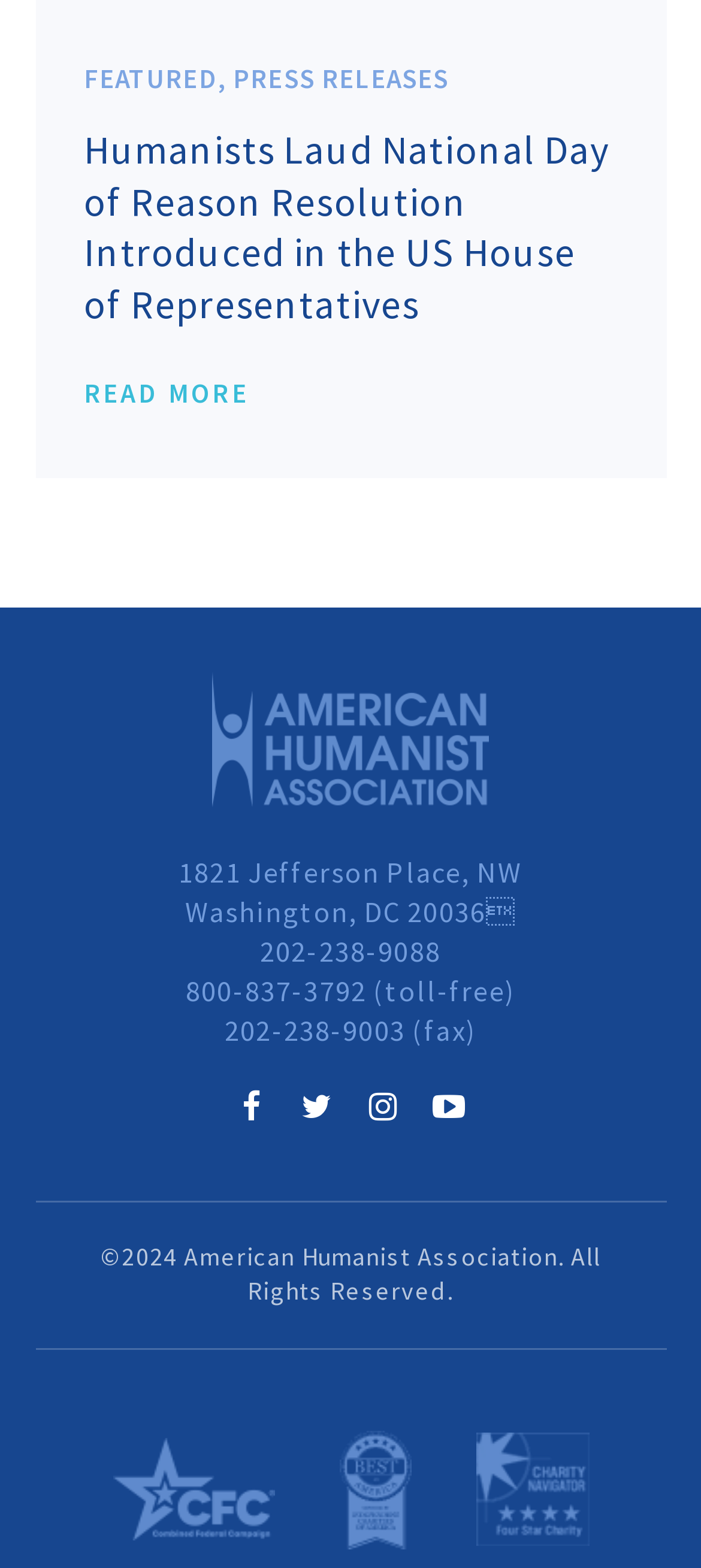Please specify the bounding box coordinates for the clickable region that will help you carry out the instruction: "Visit the 'American Humanist Association' website".

[0.303, 0.429, 0.697, 0.523]